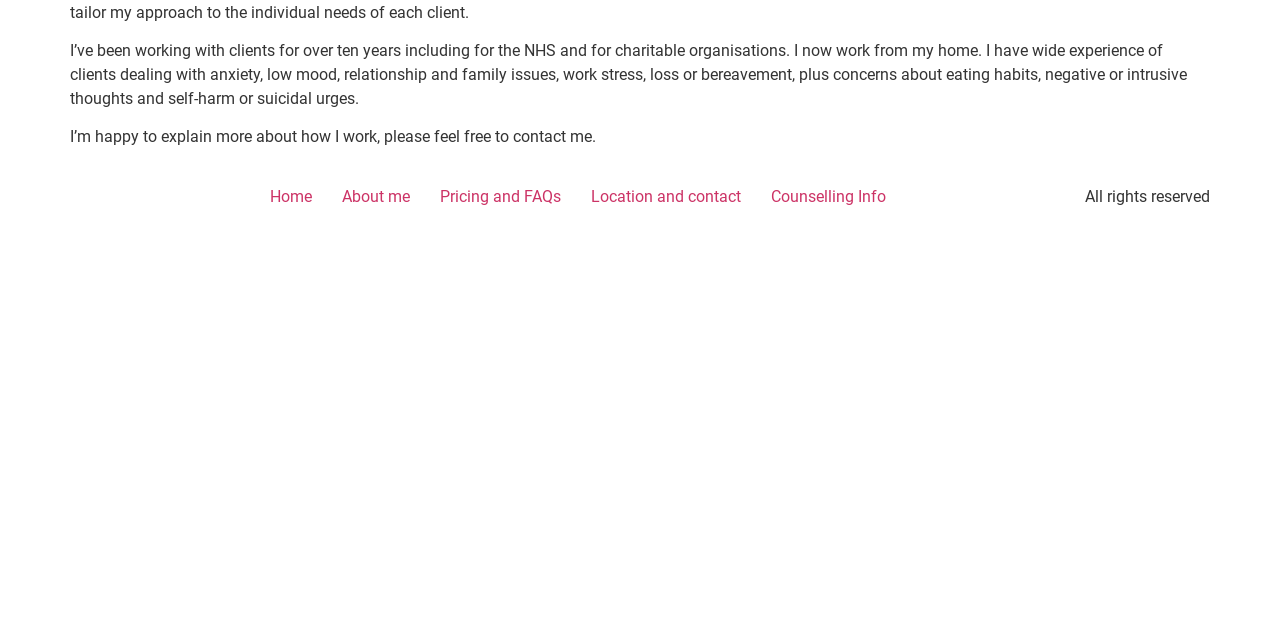Identify the bounding box for the described UI element. Provide the coordinates in (top-left x, top-left y, bottom-right x, bottom-right y) format with values ranging from 0 to 1: About me

[0.255, 0.281, 0.332, 0.334]